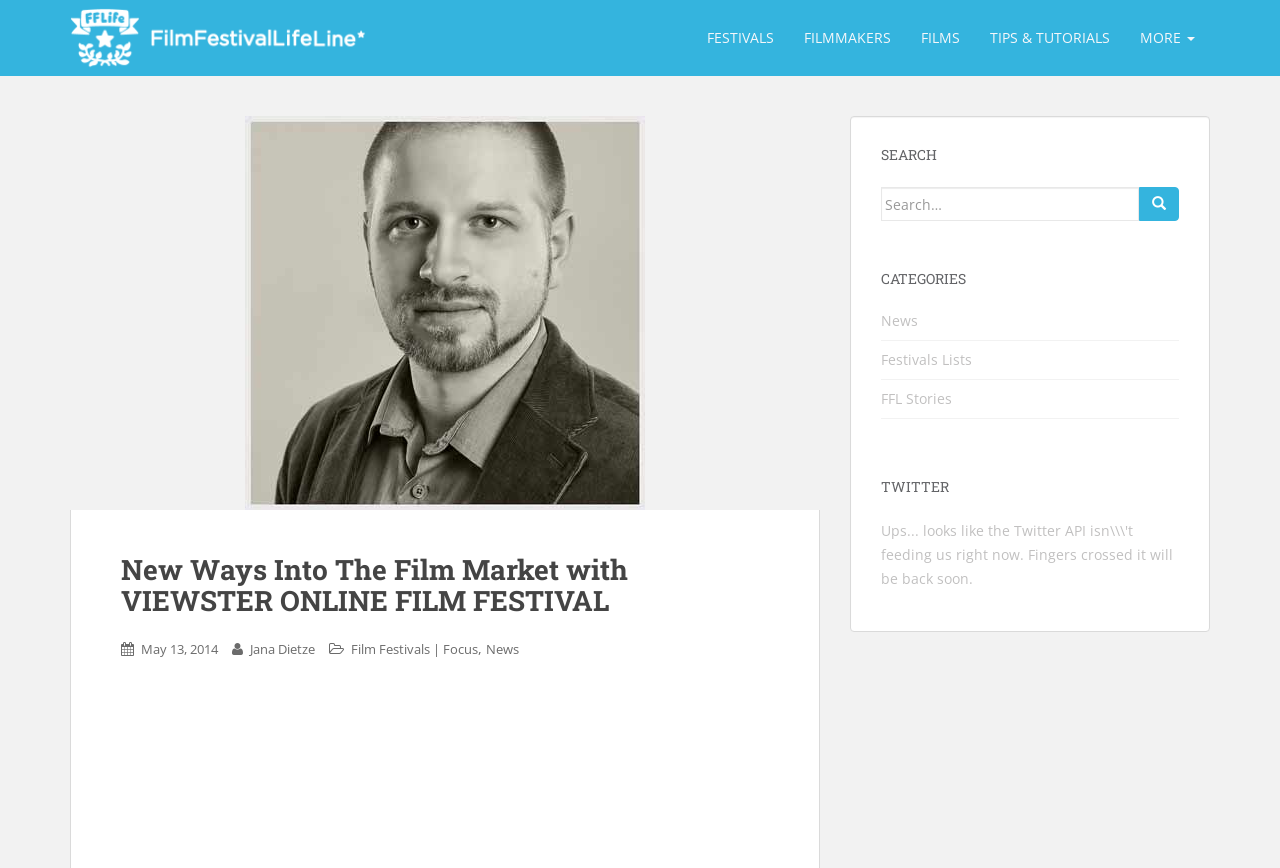Please identify the primary heading of the webpage and give its text content.

New Ways Into The Film Market with VIEWSTER ONLINE FILM FESTIVAL